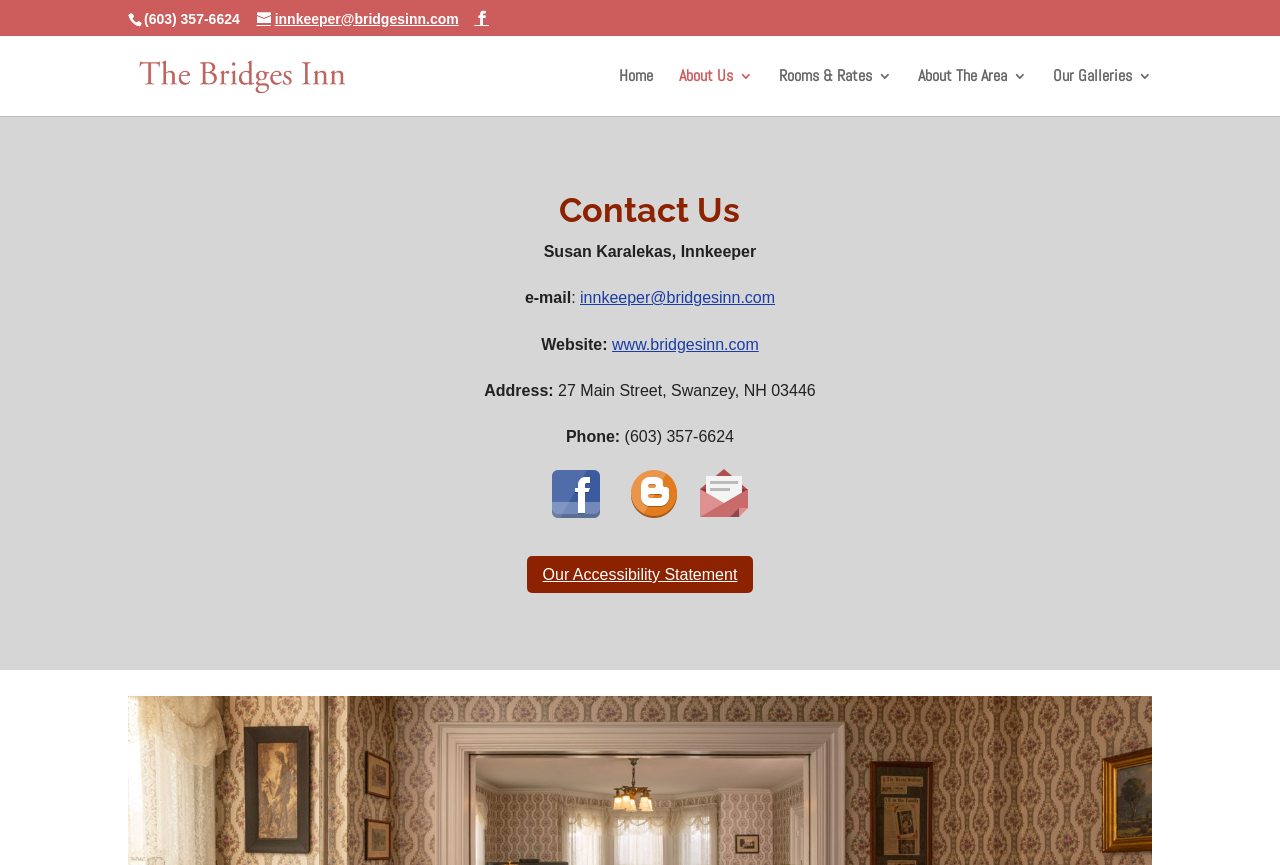Identify the bounding box coordinates for the region to click in order to carry out this instruction: "View the accessibility statement". Provide the coordinates using four float numbers between 0 and 1, formatted as [left, top, right, bottom].

[0.411, 0.643, 0.589, 0.686]